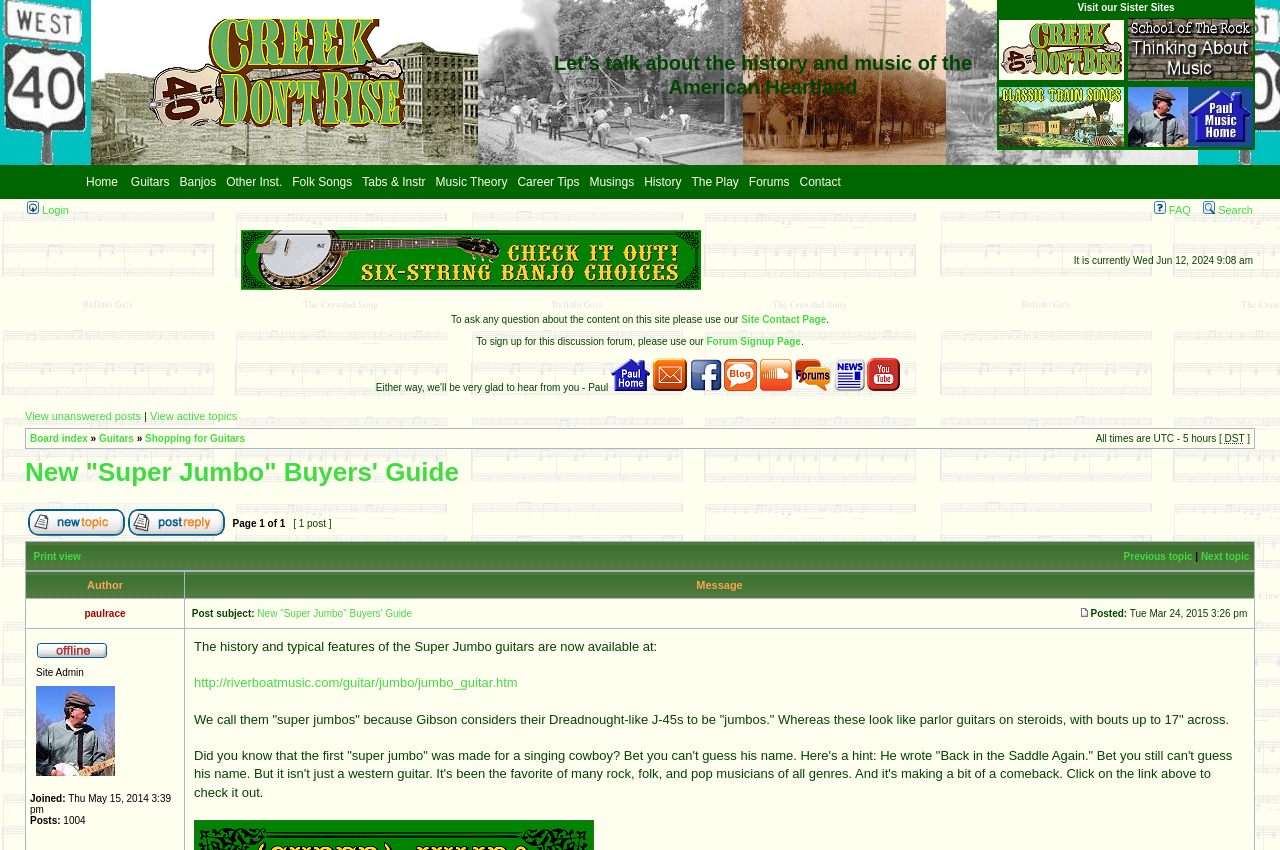Determine the bounding box of the UI element mentioned here: "Search". The coordinates must be in the format [left, top, right, bottom] with values ranging from 0 to 1.

[0.94, 0.24, 0.979, 0.254]